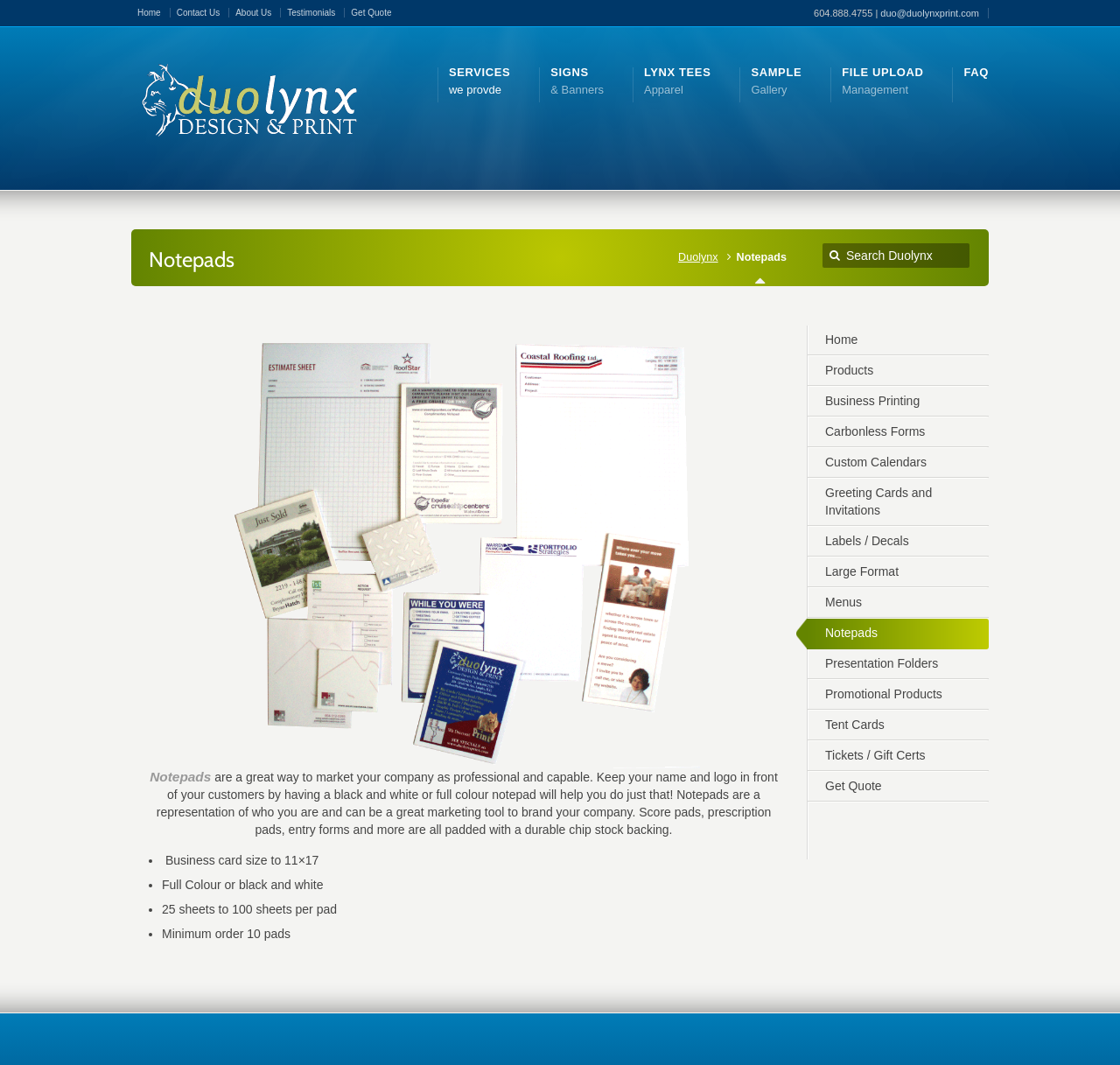What is the purpose of notepads?
Answer the question based on the image using a single word or a brief phrase.

To market company as professional and capable